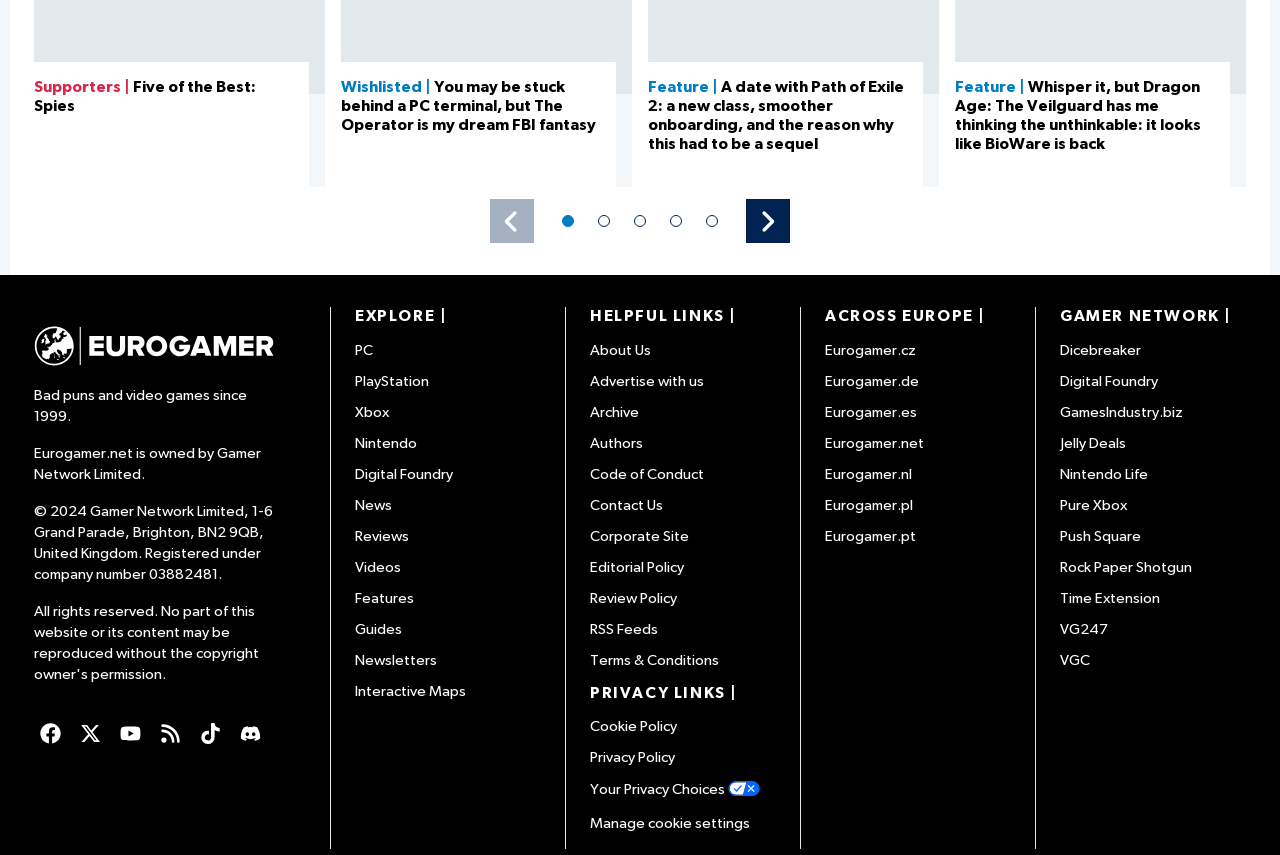Please determine the bounding box coordinates of the element's region to click in order to carry out the following instruction: "Check out the 'Digital Foundry' link". The coordinates should be four float numbers between 0 and 1, i.e., [left, top, right, bottom].

[0.277, 0.546, 0.423, 0.563]